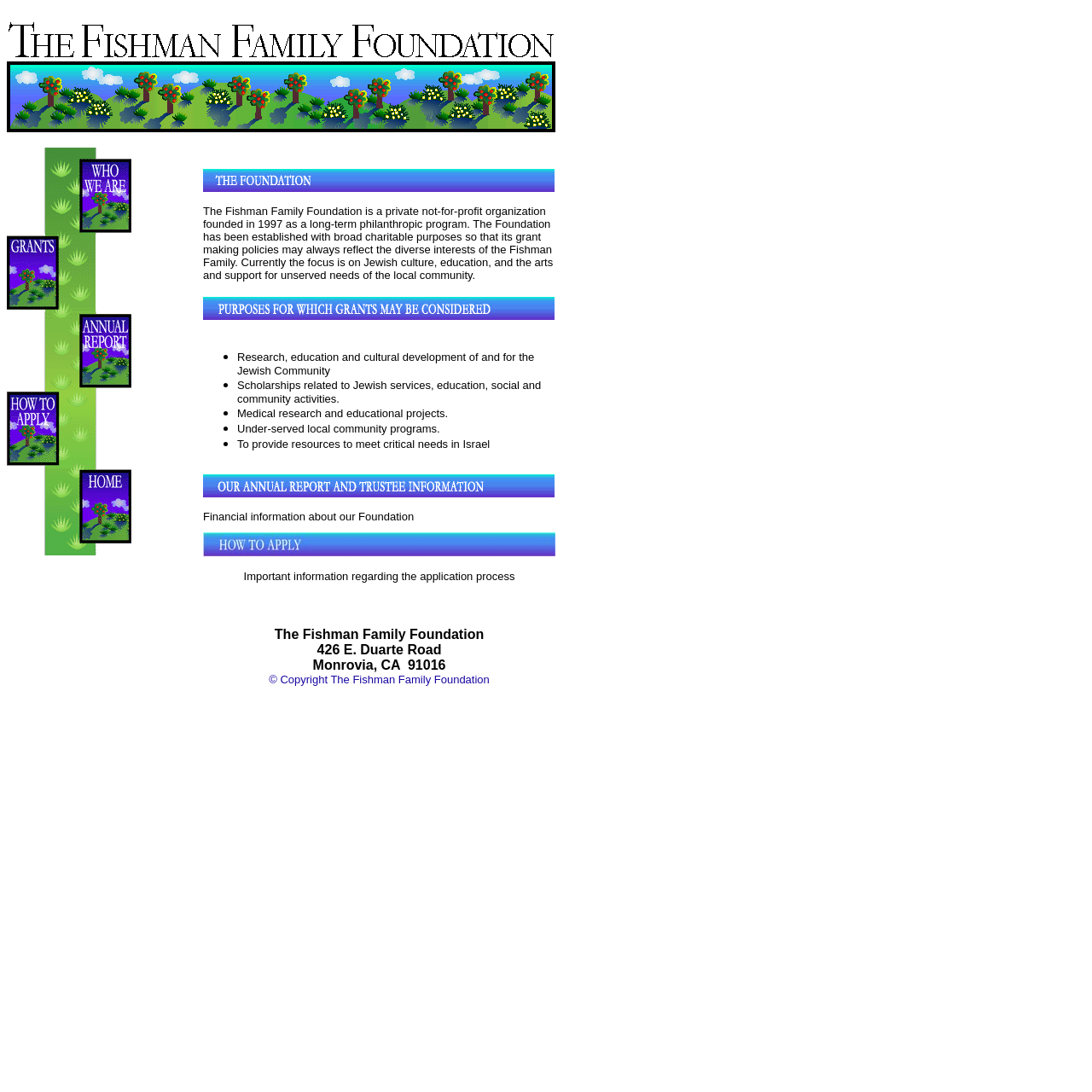Using the element description: "alt="How To Apply" name="Apply"", determine the bounding box coordinates for the specified UI element. The coordinates should be four float numbers between 0 and 1, [left, top, right, bottom].

[0.006, 0.418, 0.12, 0.431]